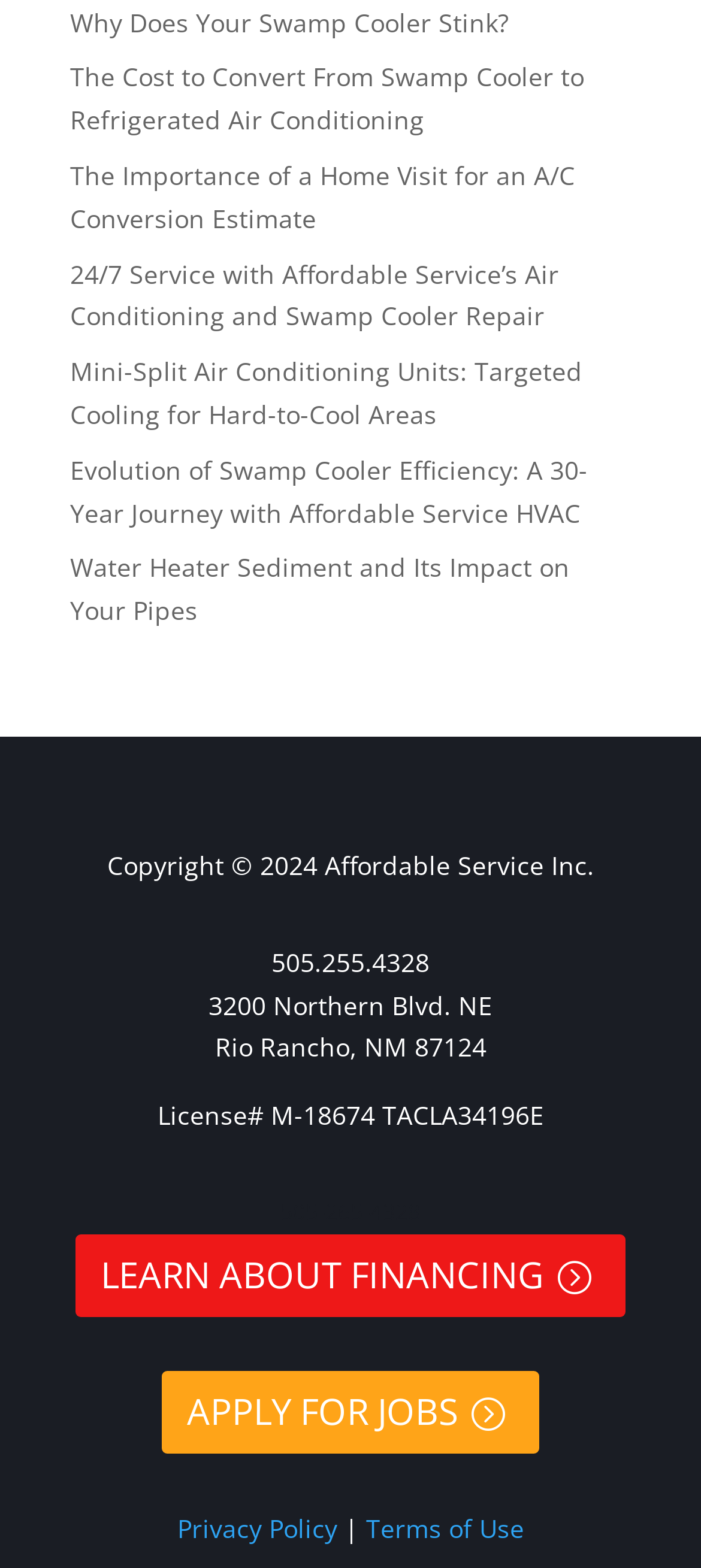What is the address?
Please provide a comprehensive answer based on the visual information in the image.

I found the address '3200 Northern Blvd. NE, Rio Rancho, NM 87124' at the bottom of the webpage, which is a common place to find contact information.